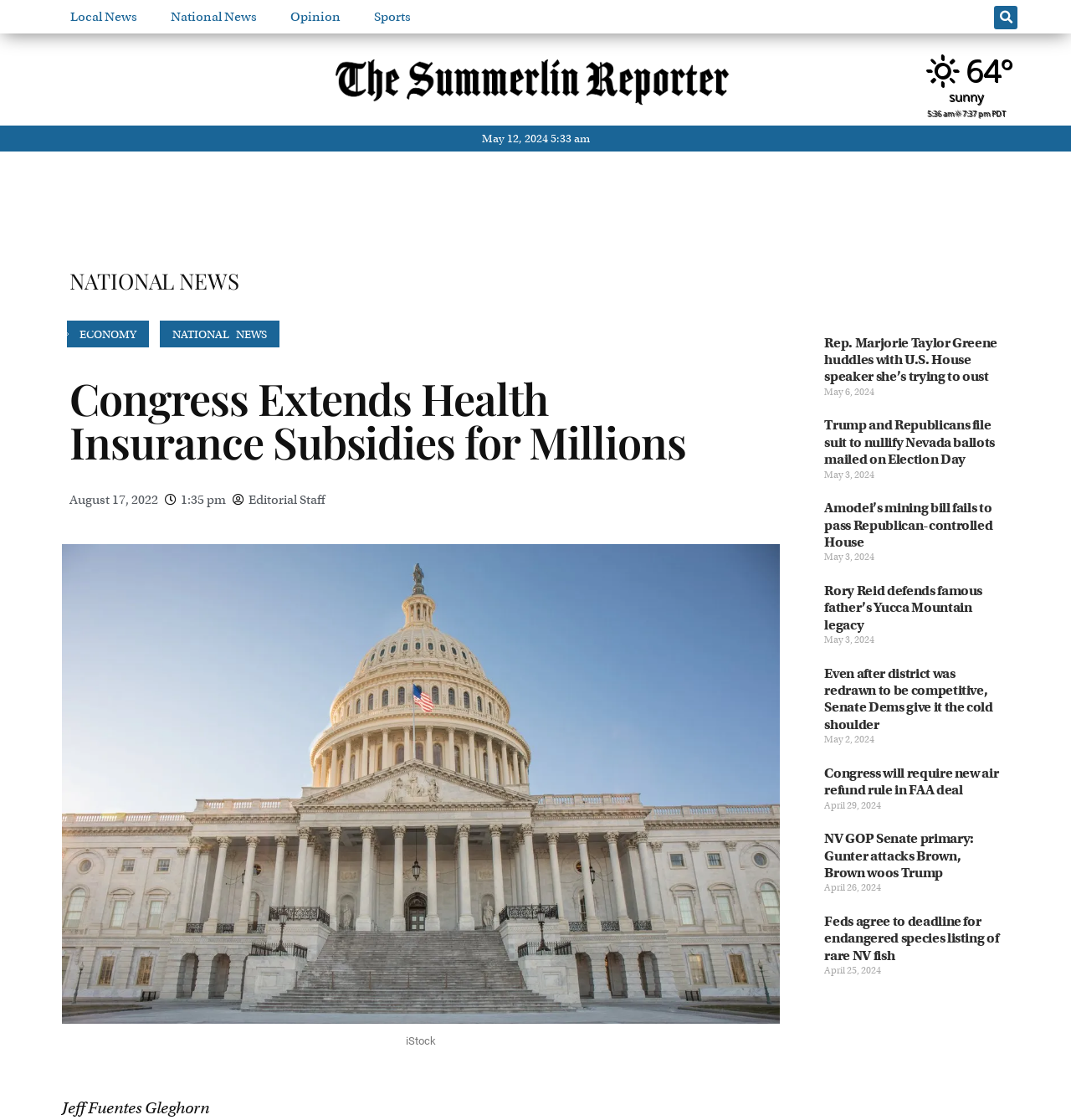Please answer the following question using a single word or phrase: 
What is the category of the article 'Congress Extends Health Insurance Subsidies for Millions'?

NATIONAL NEWS